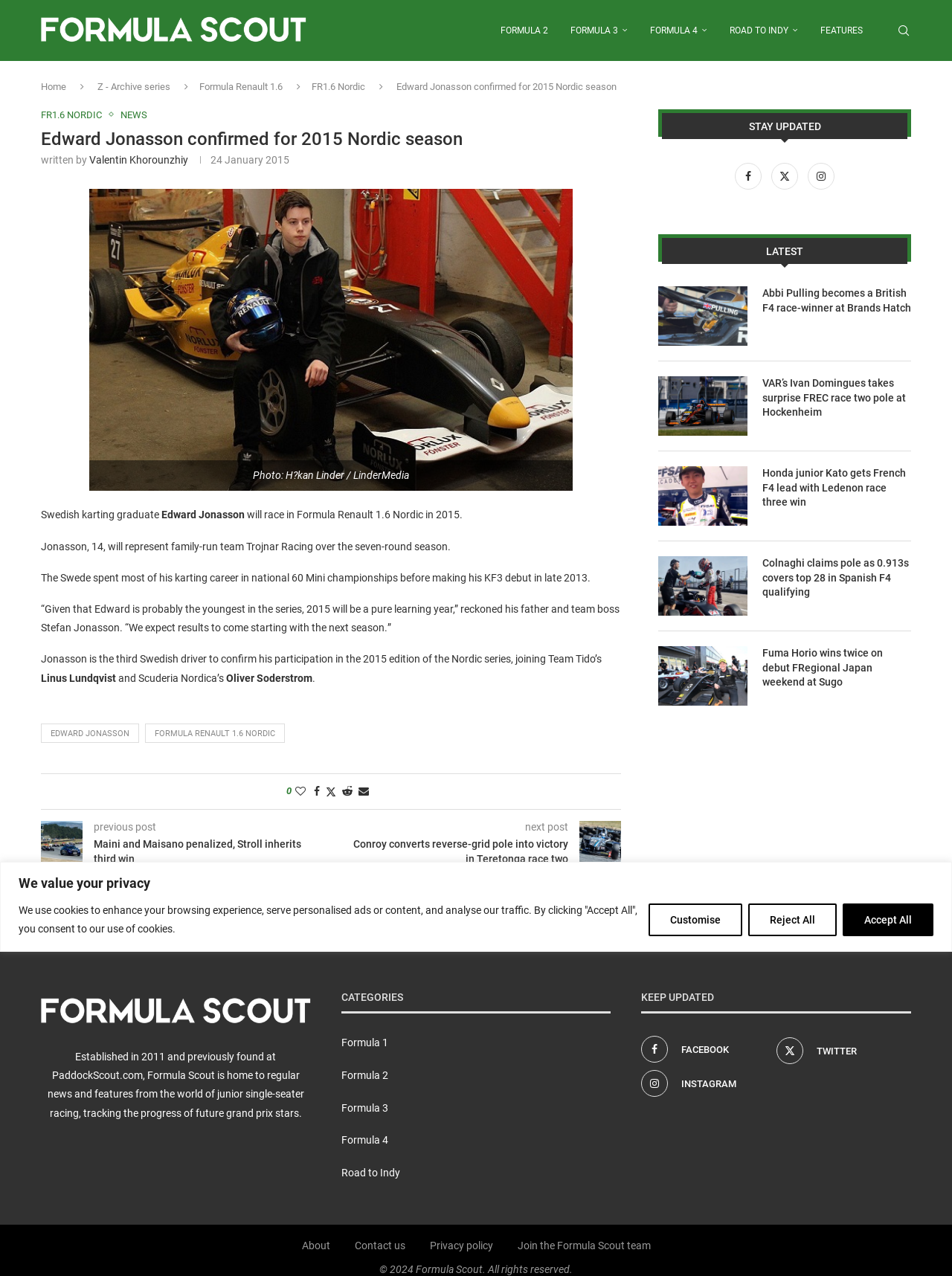Please identify the bounding box coordinates of the region to click in order to complete the given instruction: "Search for something". The coordinates should be four float numbers between 0 and 1, i.e., [left, top, right, bottom].

[0.941, 0.001, 0.957, 0.047]